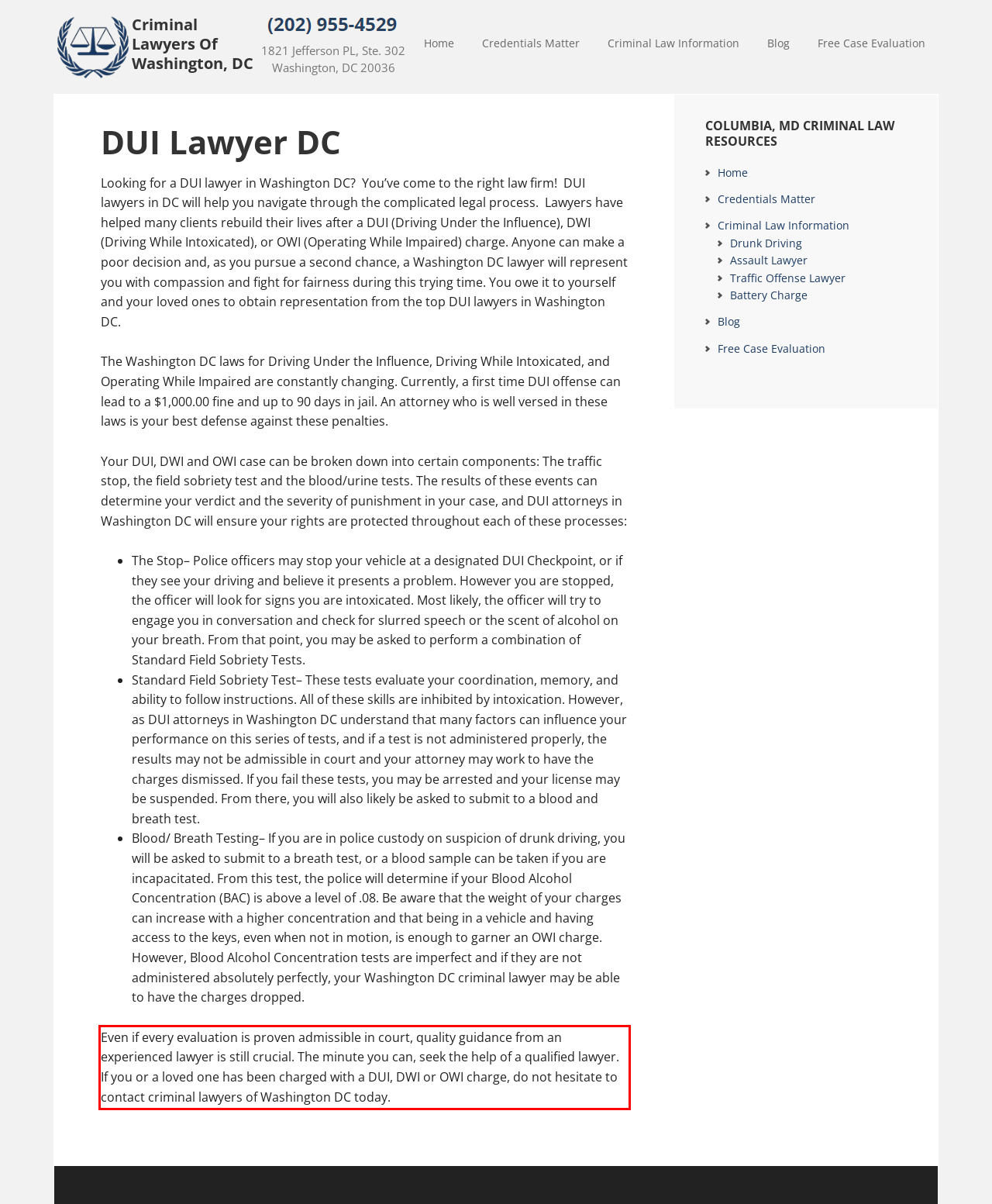Please analyze the provided webpage screenshot and perform OCR to extract the text content from the red rectangle bounding box.

Even if every evaluation is proven admissible in court, quality guidance from an experienced lawyer is still crucial. The minute you can, seek the help of a qualified lawyer. If you or a loved one has been charged with a DUI, DWI or OWI charge, do not hesitate to contact criminal lawyers of Washington DC today.